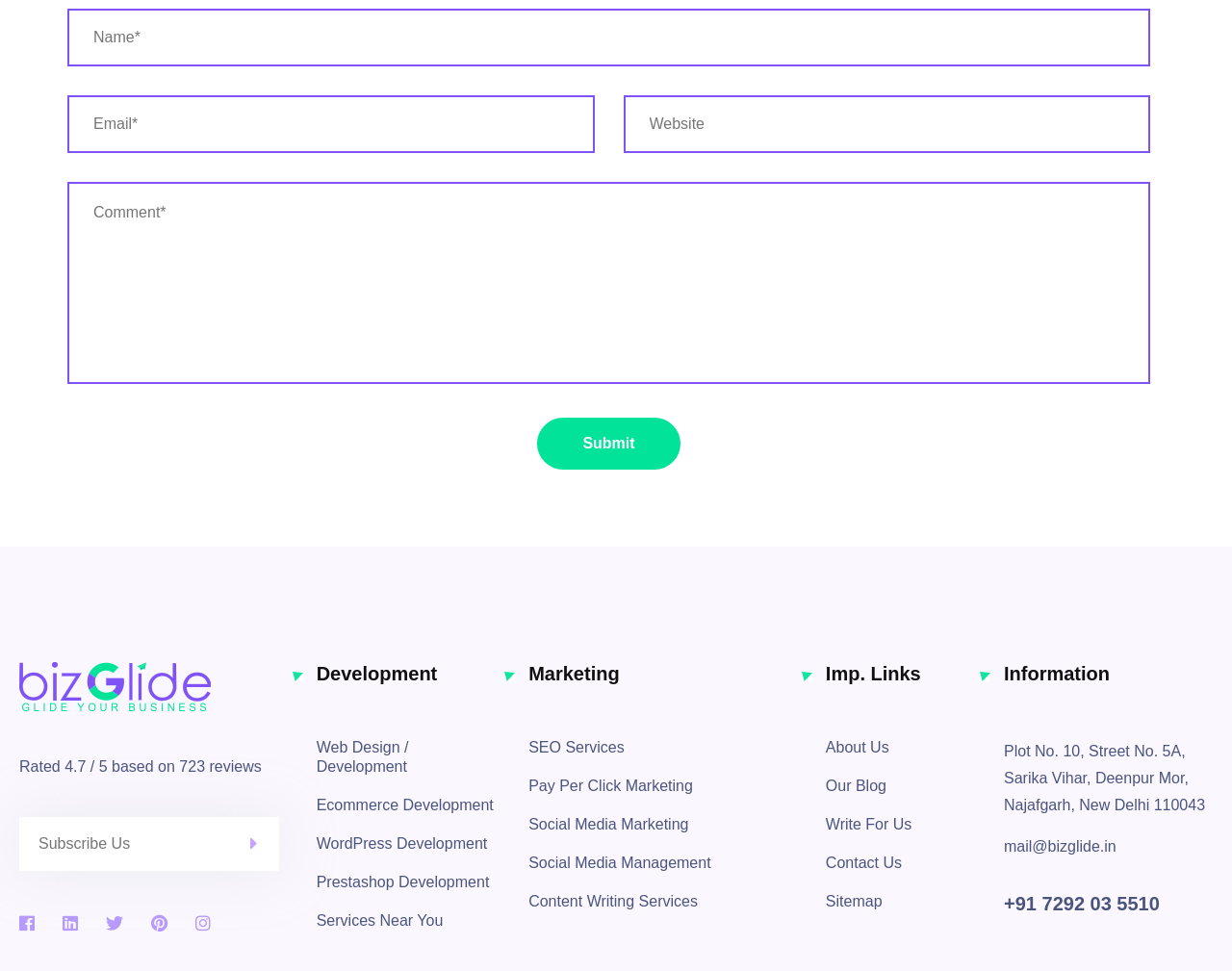Locate the UI element described by Content Writing Services and provide its bounding box coordinates. Use the format (top-left x, top-left y, bottom-right x, bottom-right y) with all values as floating point numbers between 0 and 1.

[0.429, 0.919, 0.647, 0.938]